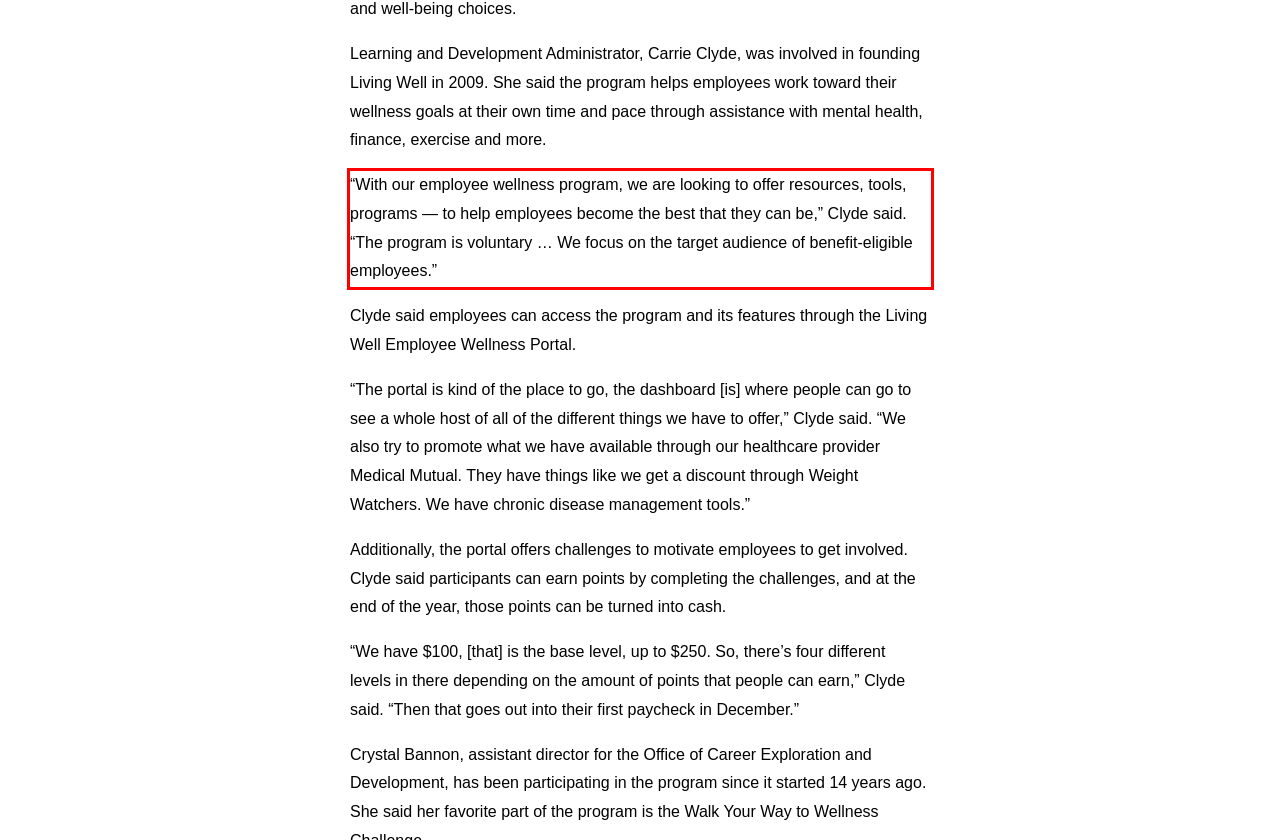Please analyze the screenshot of a webpage and extract the text content within the red bounding box using OCR.

“With our employee wellness program, we are looking to offer resources, tools, programs — to help employees become the best that they can be,” Clyde said. “The program is voluntary … We focus on the target audience of benefit-eligible employees.”